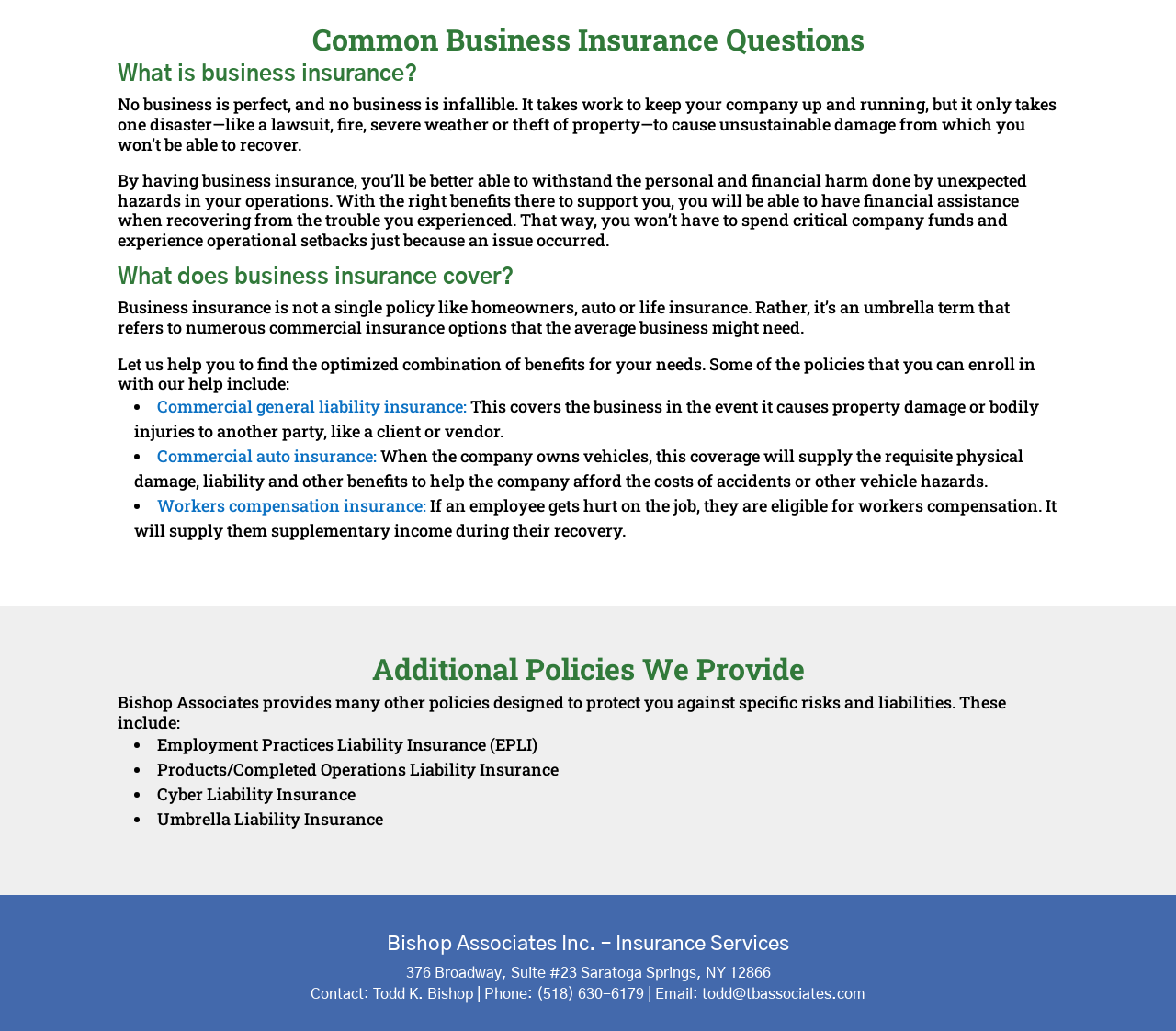What types of insurance policies are mentioned?
Using the image, give a concise answer in the form of a single word or short phrase.

Several